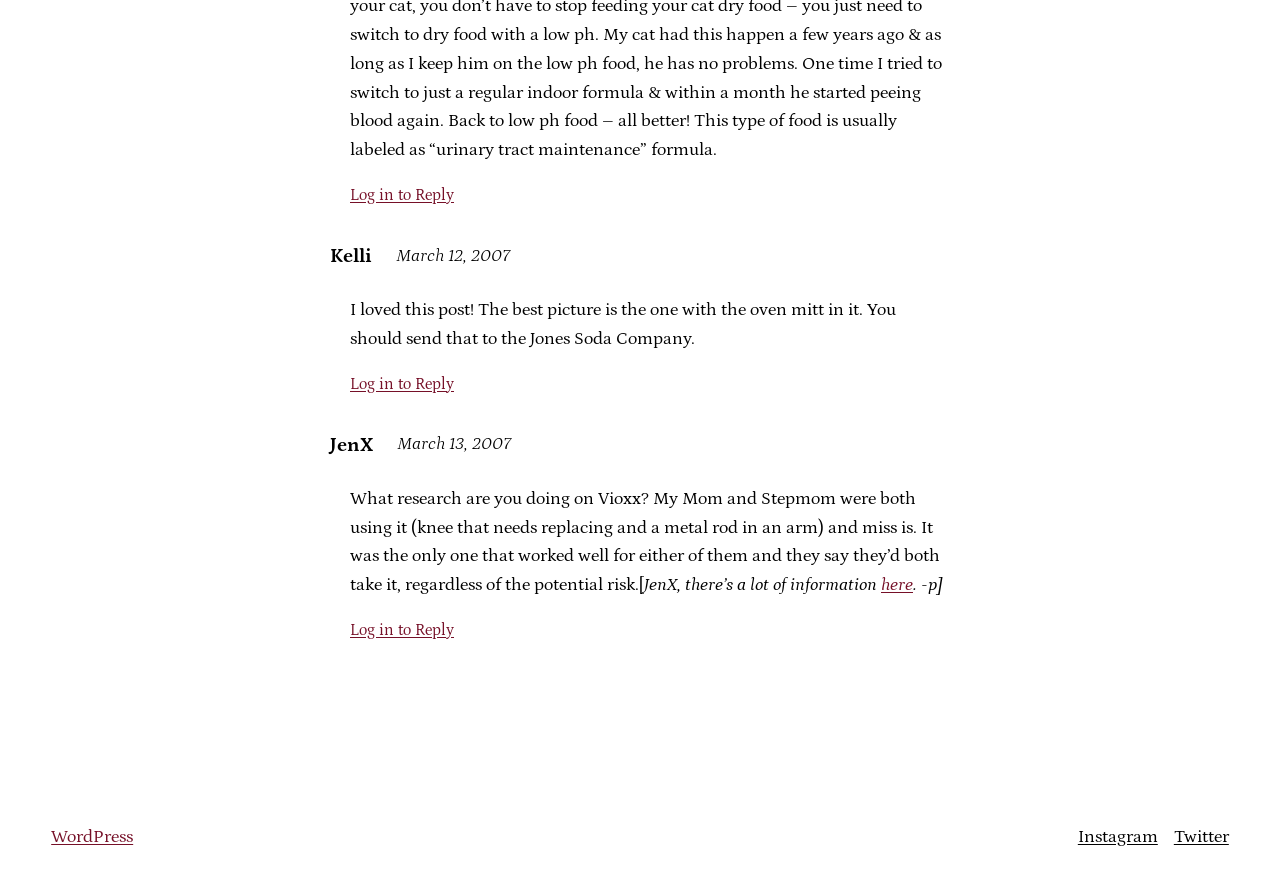Please identify the coordinates of the bounding box for the clickable region that will accomplish this instruction: "Check the post date".

[0.309, 0.28, 0.398, 0.303]